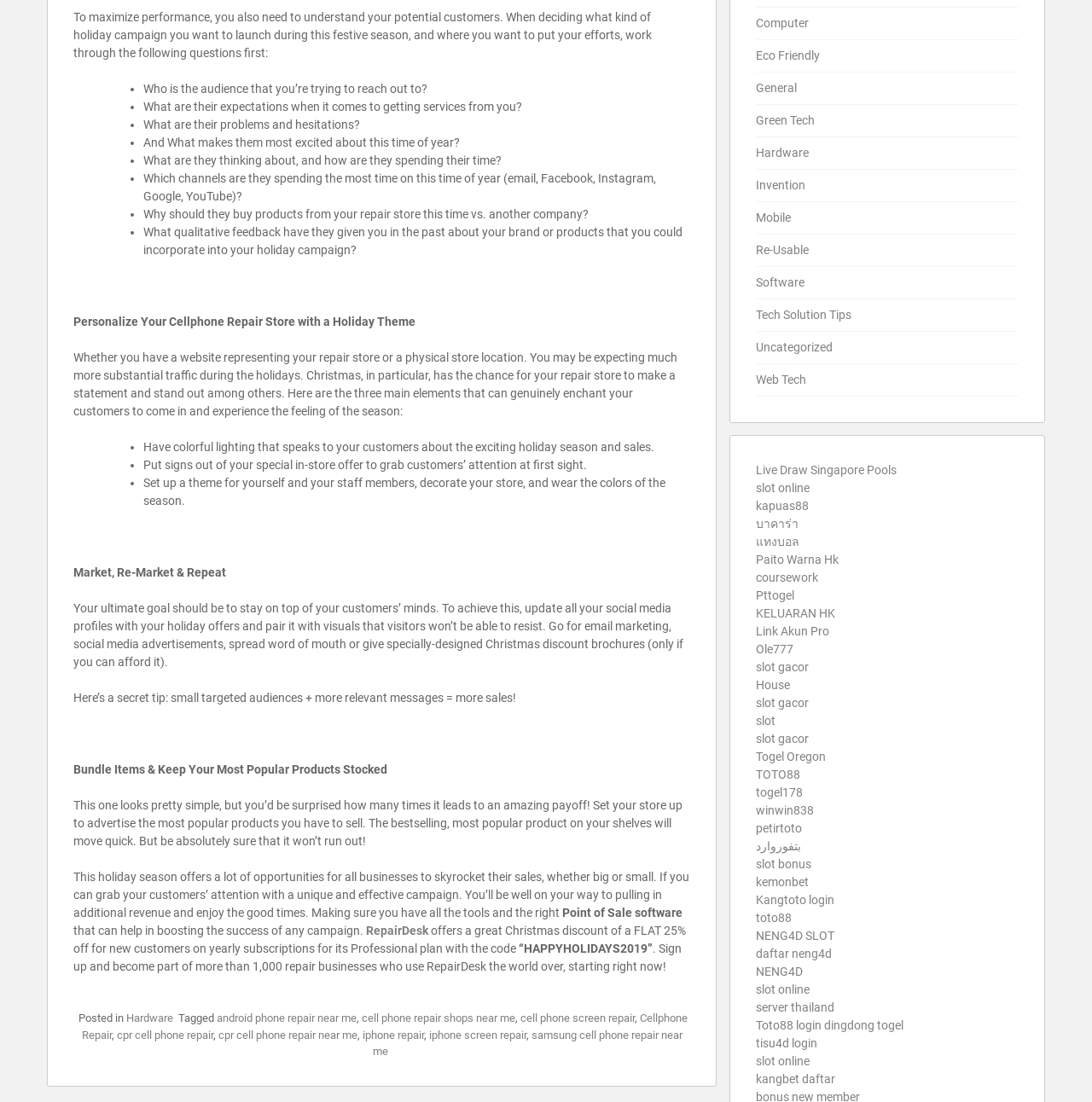Find the bounding box coordinates of the element's region that should be clicked in order to follow the given instruction: "Check the 'Posted in' section". The coordinates should consist of four float numbers between 0 and 1, i.e., [left, top, right, bottom].

[0.072, 0.918, 0.116, 0.93]